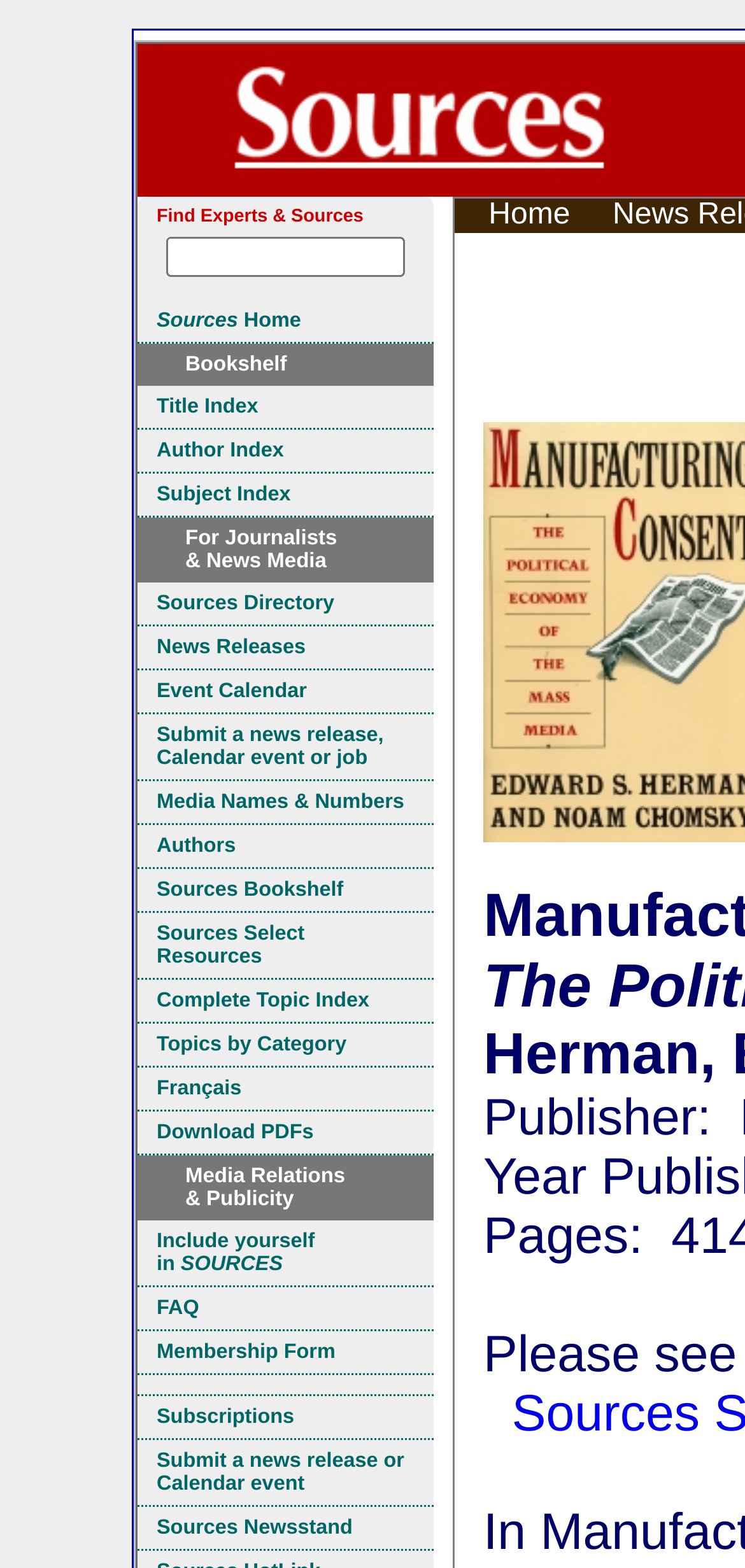Using the provided element description, identify the bounding box coordinates as (top-left x, top-left y, bottom-right x, bottom-right y). Ensure all values are between 0 and 1. Description: Sources Newsstand

[0.185, 0.961, 0.582, 0.989]